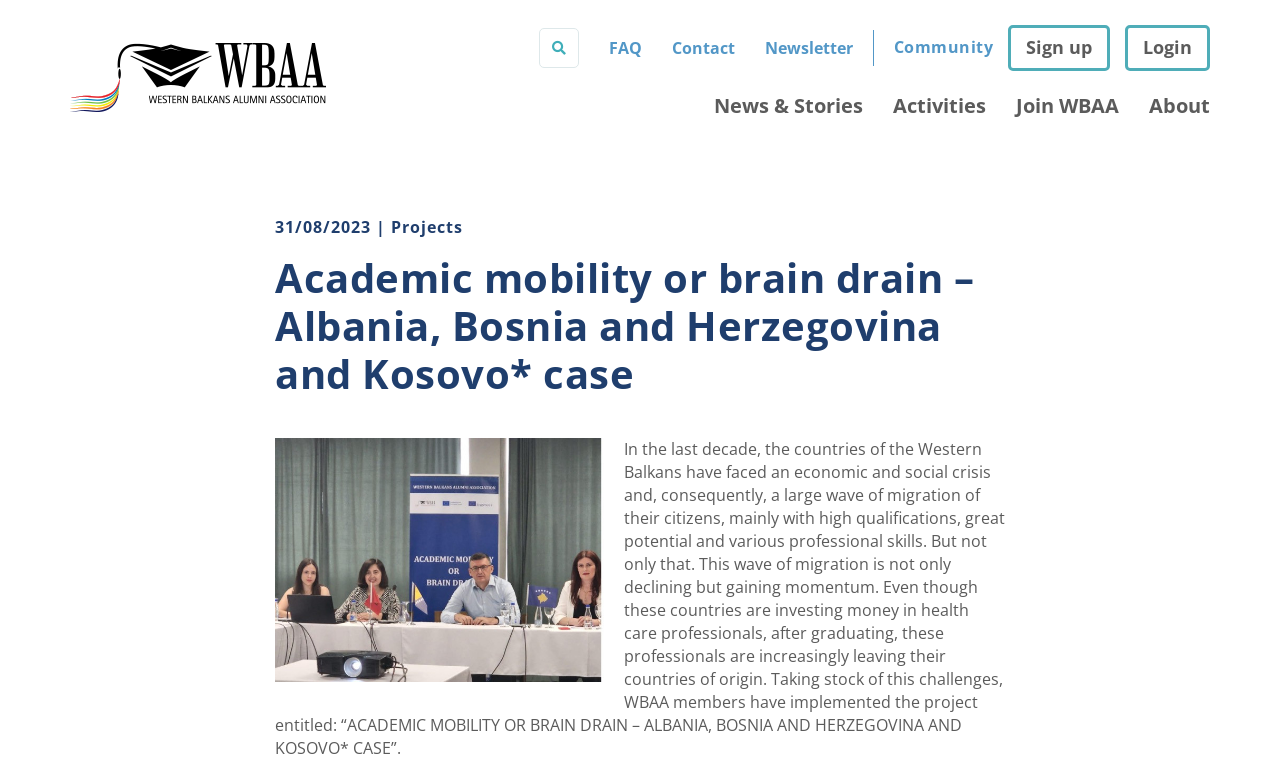What is the name of the logo on the top left?
Based on the visual details in the image, please answer the question thoroughly.

The logo on the top left is identified as 'Logo WBAA – Western Balkans Alumni Association' based on the image description and OCR text.